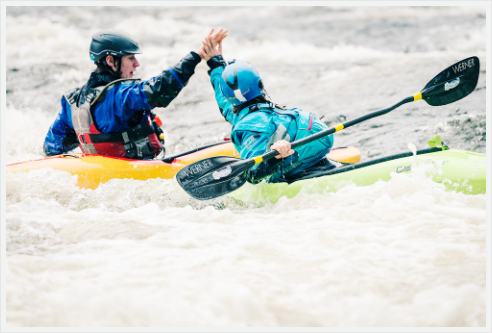What is the color of the vest worn by the other kayaker?
Please provide a detailed answer to the question.

According to the caption, the other kayaker is wearing a 'multi-colored outfit that includes a red and blue styled vest', which indicates that the vest has both red and blue colors.